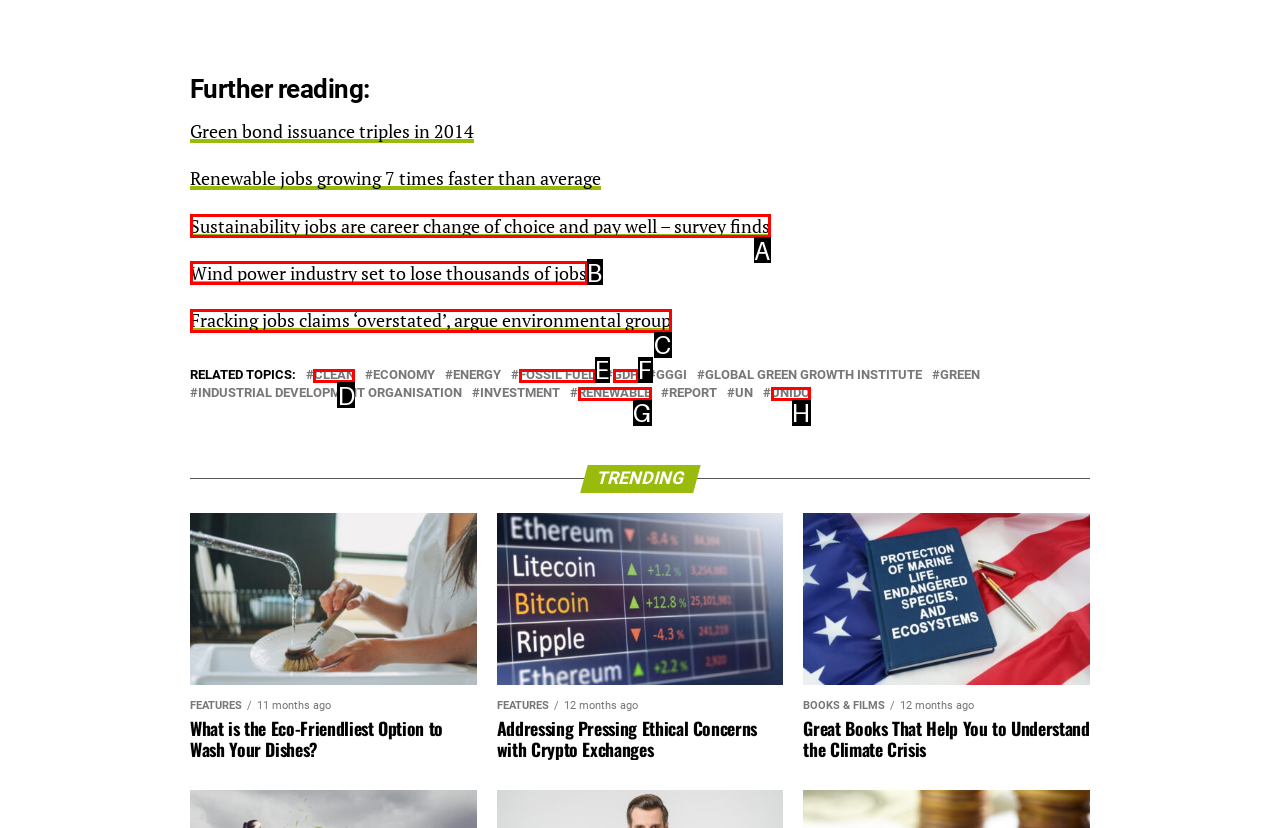For the given instruction: Explore '# CLEAN', determine which boxed UI element should be clicked. Answer with the letter of the corresponding option directly.

D